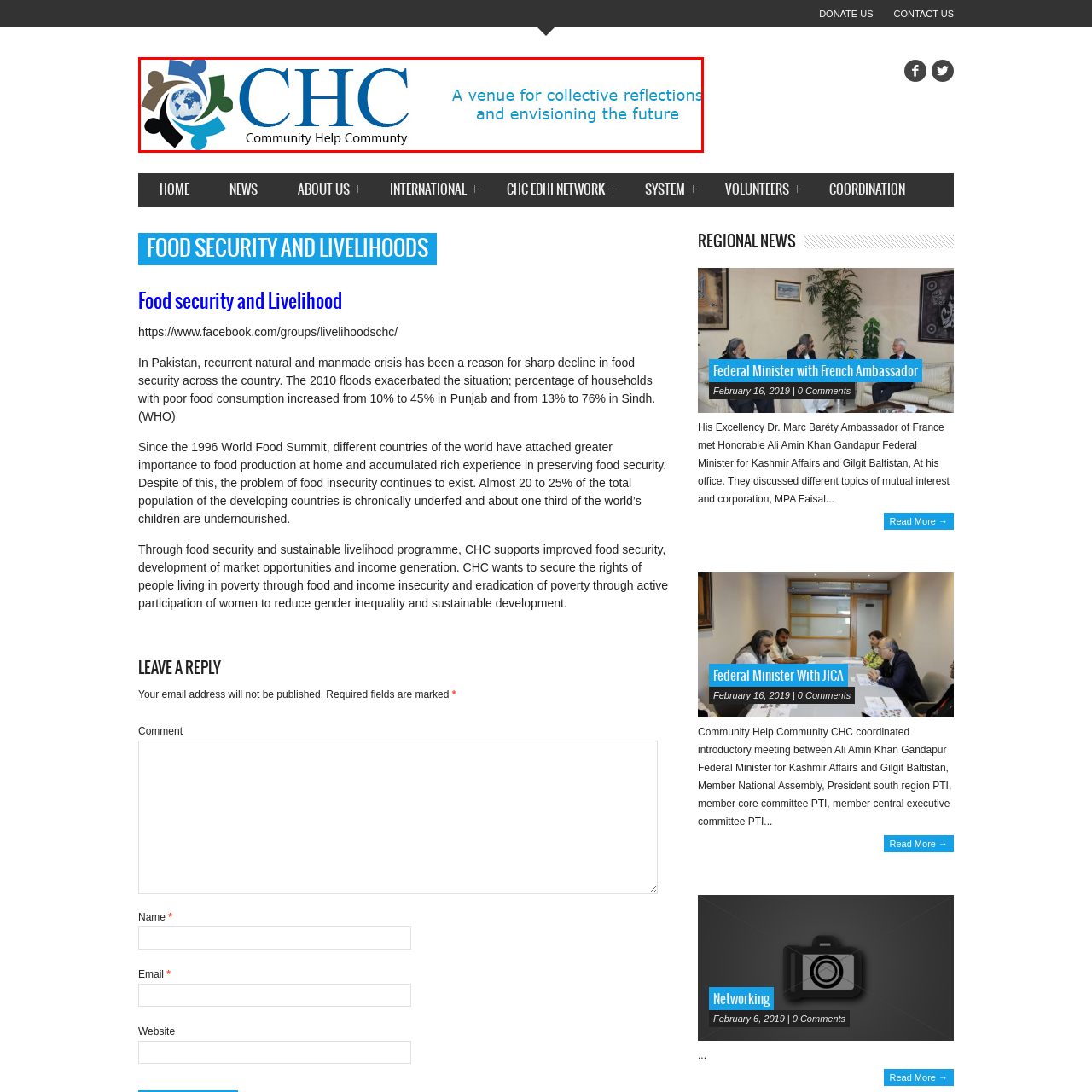What is the color of the background?
Please observe the details within the red bounding box in the image and respond to the question with a detailed explanation based on what you see.

The logo is set against a clean, white background, which enhances its visibility and provides a clear contrast to the colors used in the logo.